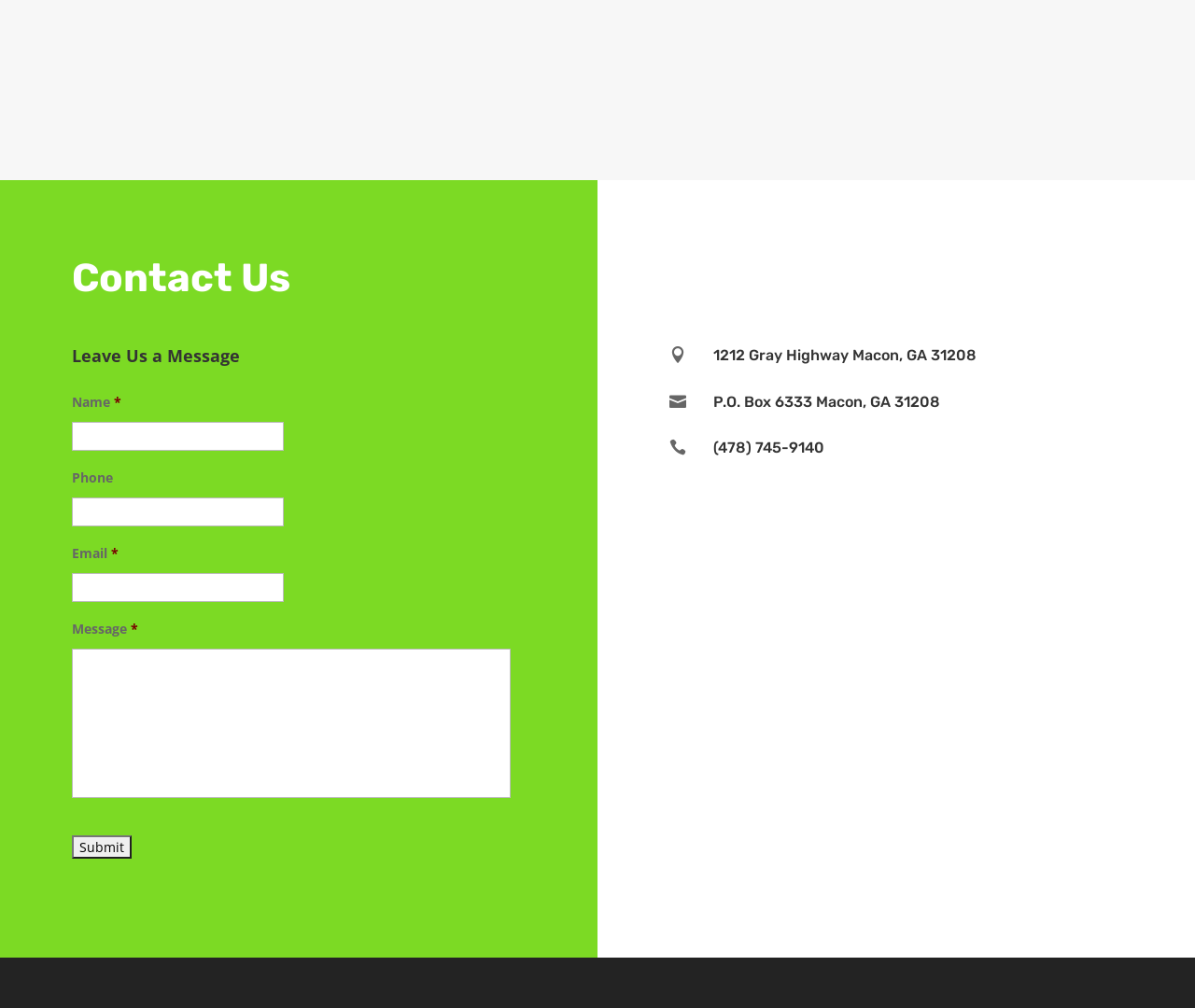Determine the bounding box coordinates of the clickable element to achieve the following action: 'Click the Submit button'. Provide the coordinates as four float values between 0 and 1, formatted as [left, top, right, bottom].

[0.06, 0.829, 0.11, 0.852]